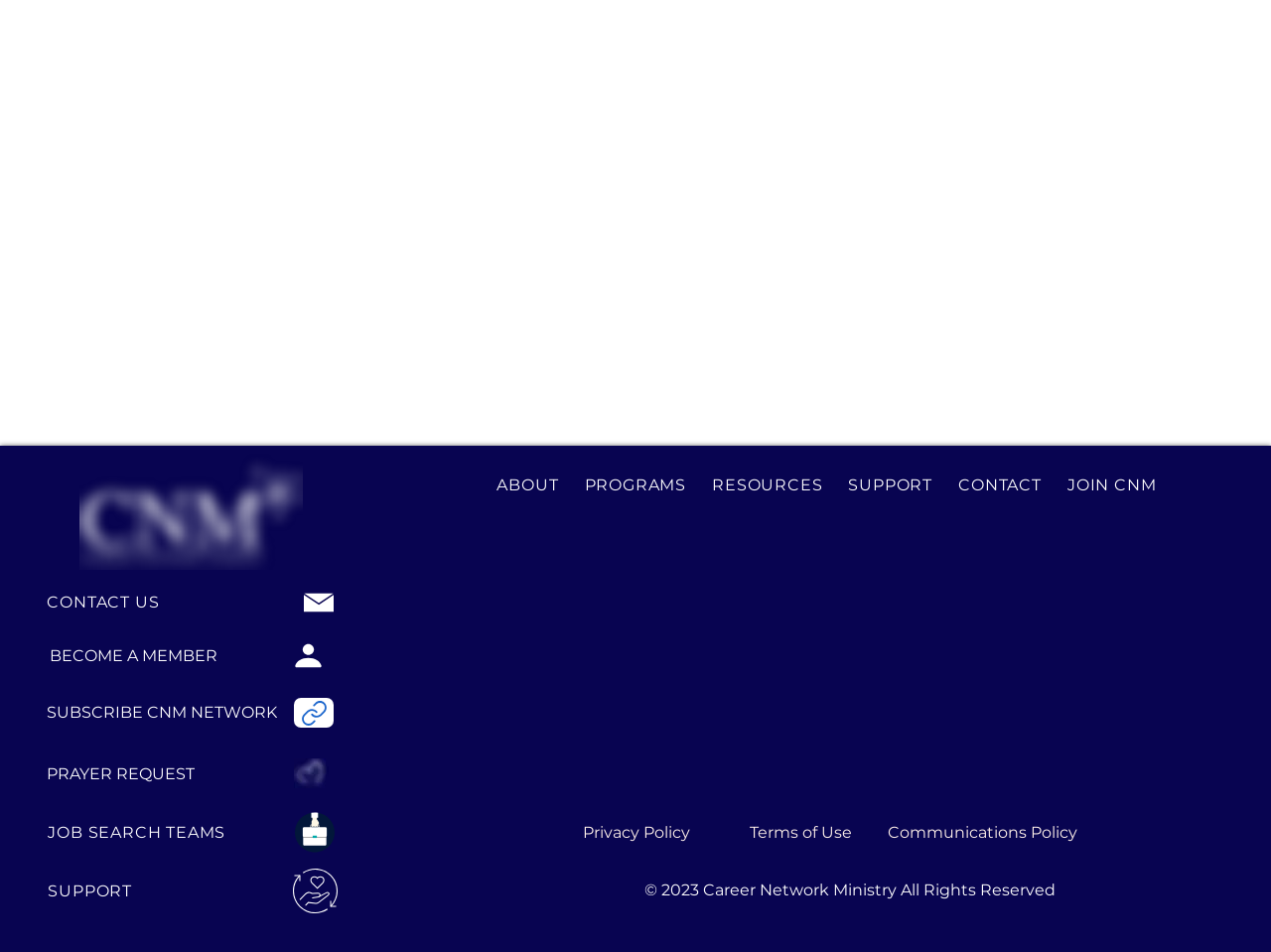Please find the bounding box coordinates of the section that needs to be clicked to achieve this instruction: "Click the ABOUT button".

[0.39, 0.496, 0.442, 0.522]